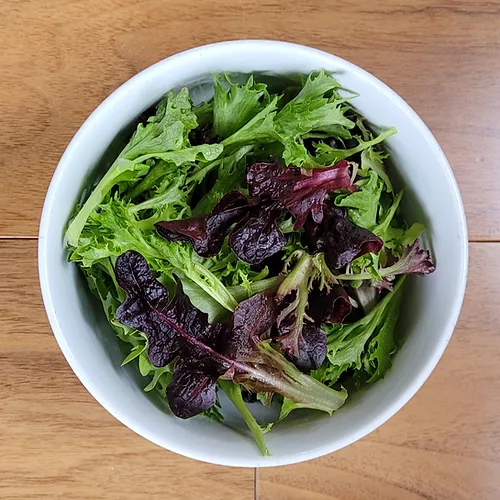Provide a brief response to the question using a single word or phrase: 
How long does the lettuce mix stay fresh?

Three to four weeks